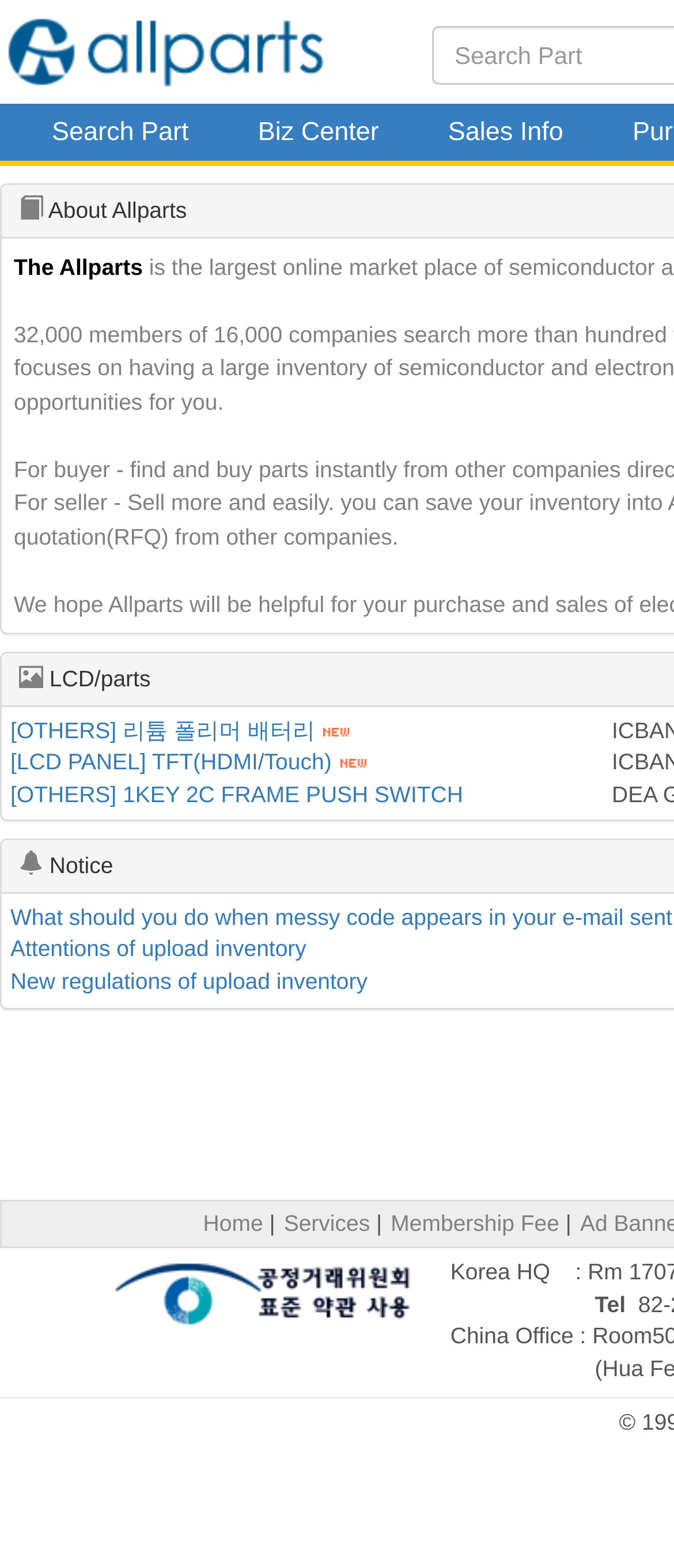Please provide a detailed answer to the question below by examining the image:
How many categories are available in the grid?

By examining the grid section, we can see that there are three grid cells, each representing a different category: '[OTHERS] 리튬 폴리머 배터리', '[LCD PANEL] TFT(HDMI/Touch)', and '[OTHERS] 1KEY 2C FRAME PUSH SWITCH'.